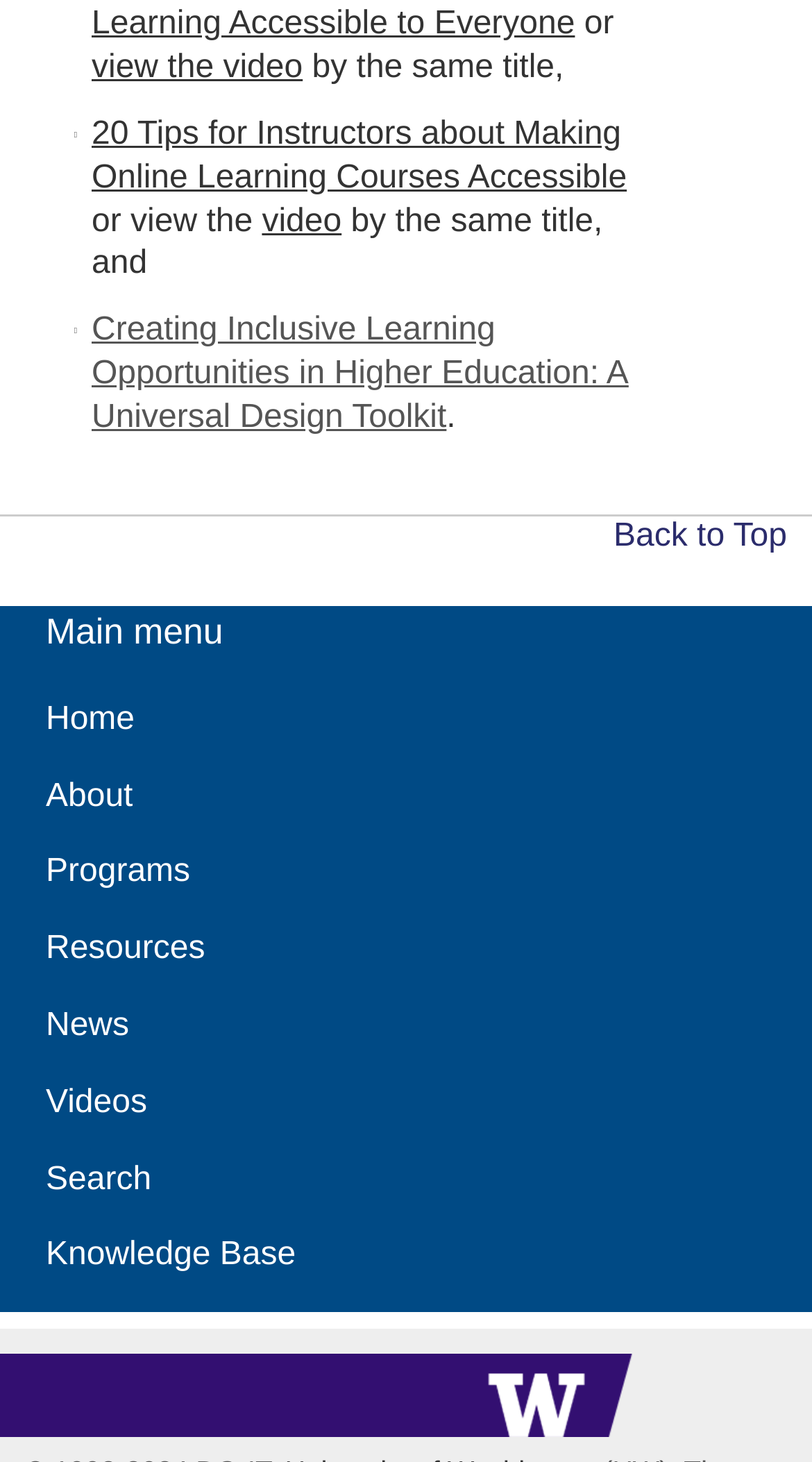Identify the bounding box coordinates of the section to be clicked to complete the task described by the following instruction: "go to 20 Tips for Instructors about Making Online Learning Courses Accessible". The coordinates should be four float numbers between 0 and 1, formatted as [left, top, right, bottom].

[0.113, 0.08, 0.772, 0.134]